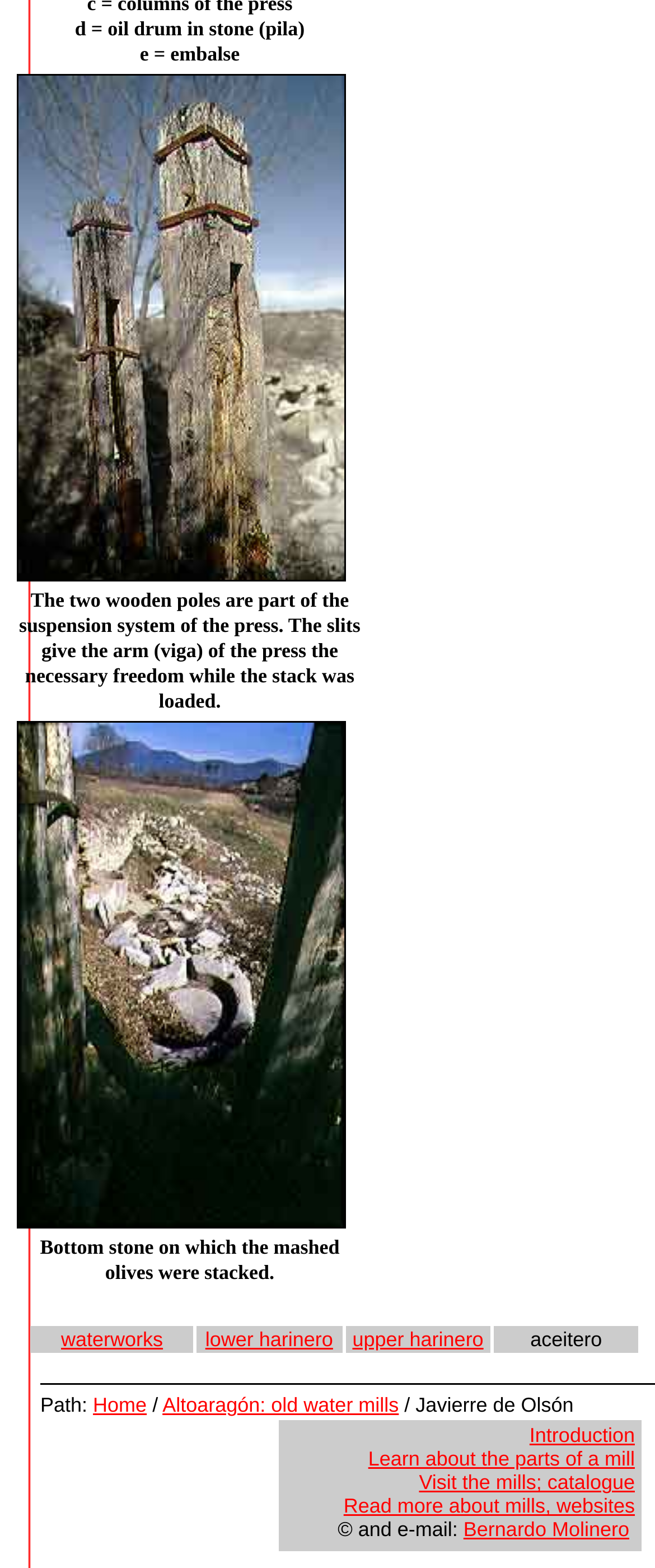What is the purpose of the two wooden poles?
Using the image as a reference, give an elaborate response to the question.

According to the text, the two wooden poles are part of the suspension system of the press, which gives the arm (viga) of the press the necessary freedom while the stack was loaded.